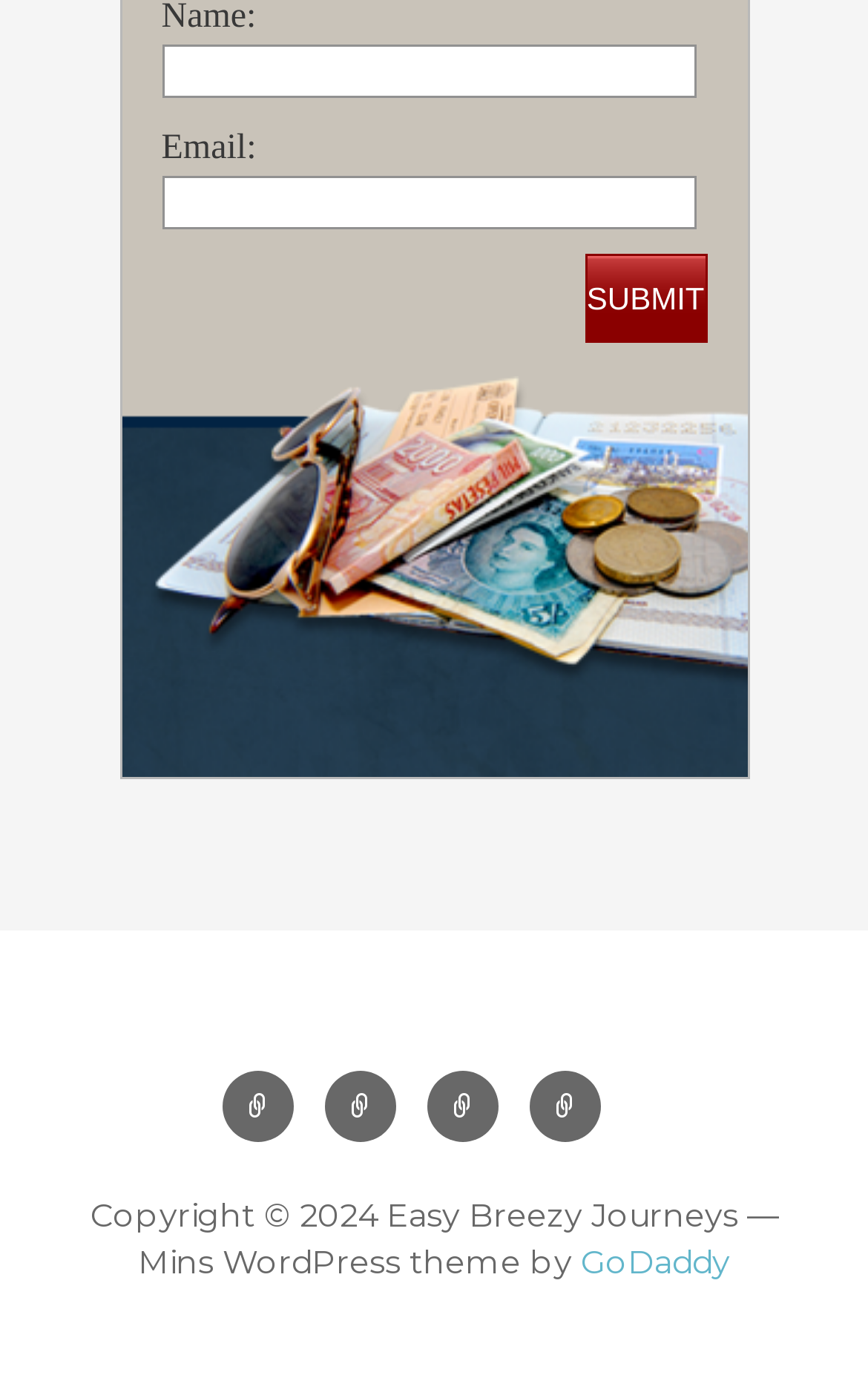Could you please study the image and provide a detailed answer to the question:
What is the purpose of the textbox with label 'Name:'?

The textbox with label 'Name:' is likely used to input a person's name, possibly for registration or contact purposes, as it is paired with an 'Email:' label and a 'Submit' button.